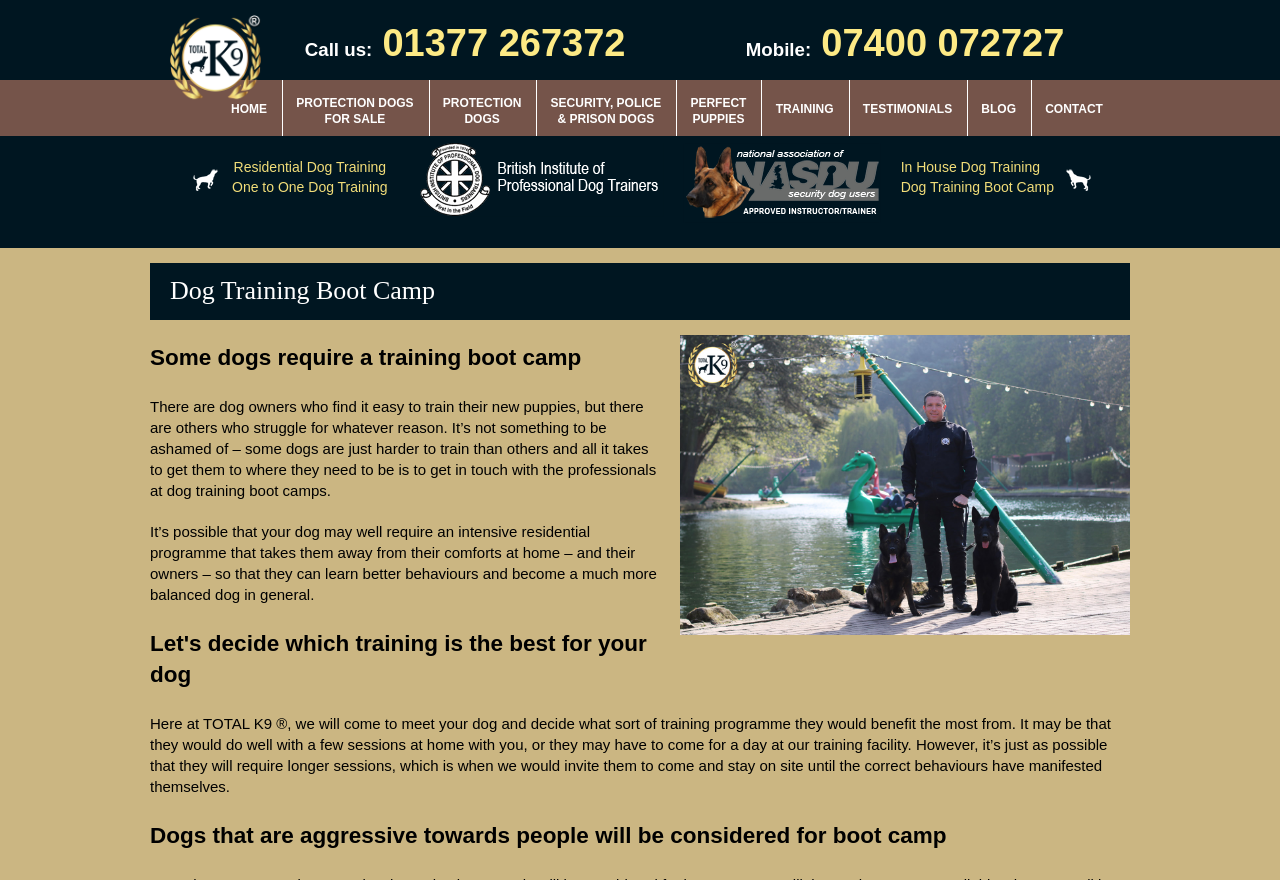Locate the heading on the webpage and return its text.

Dog Training Boot Camp